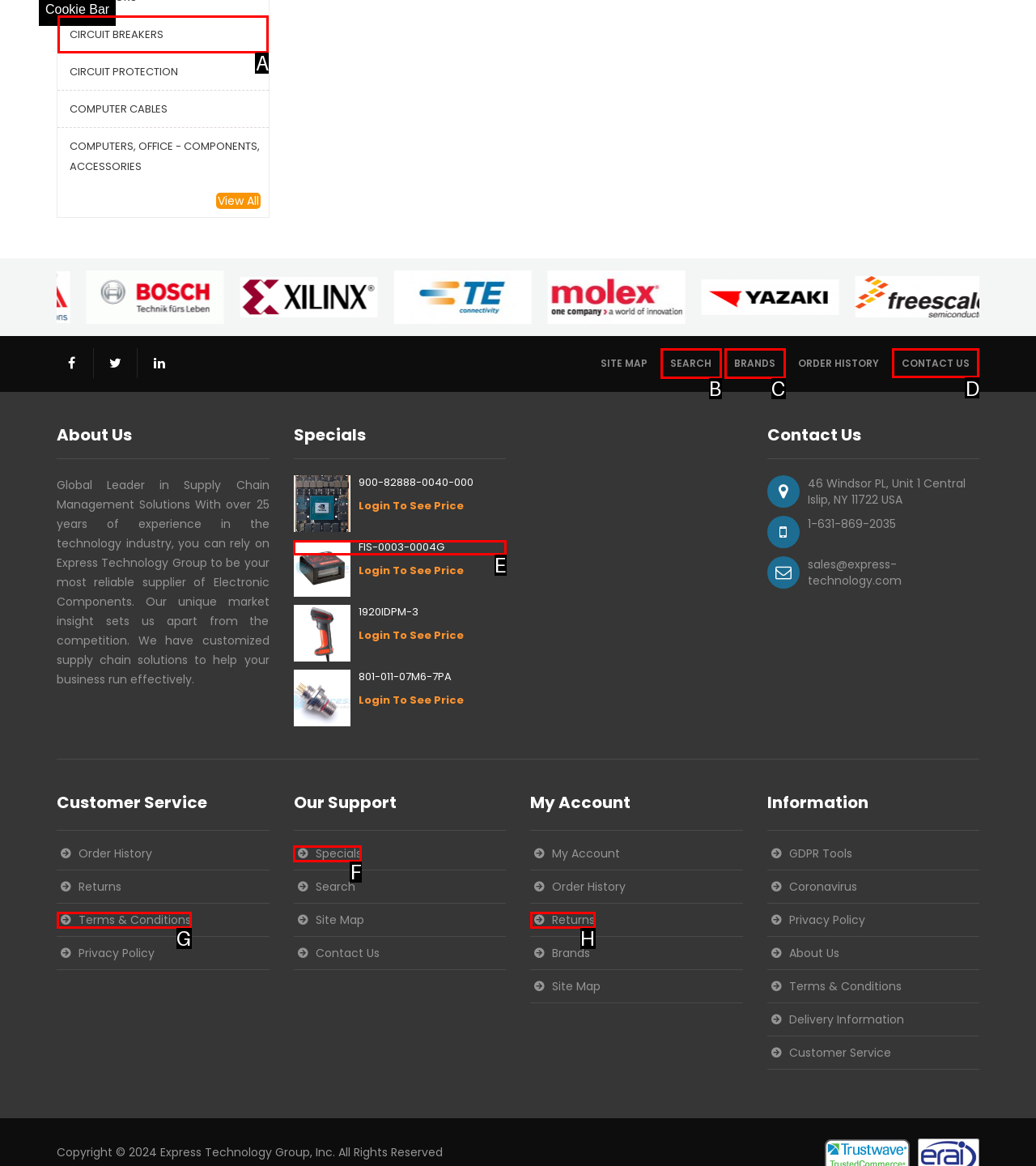Which option should I select to accomplish the task: Contact Us? Respond with the corresponding letter from the given choices.

D